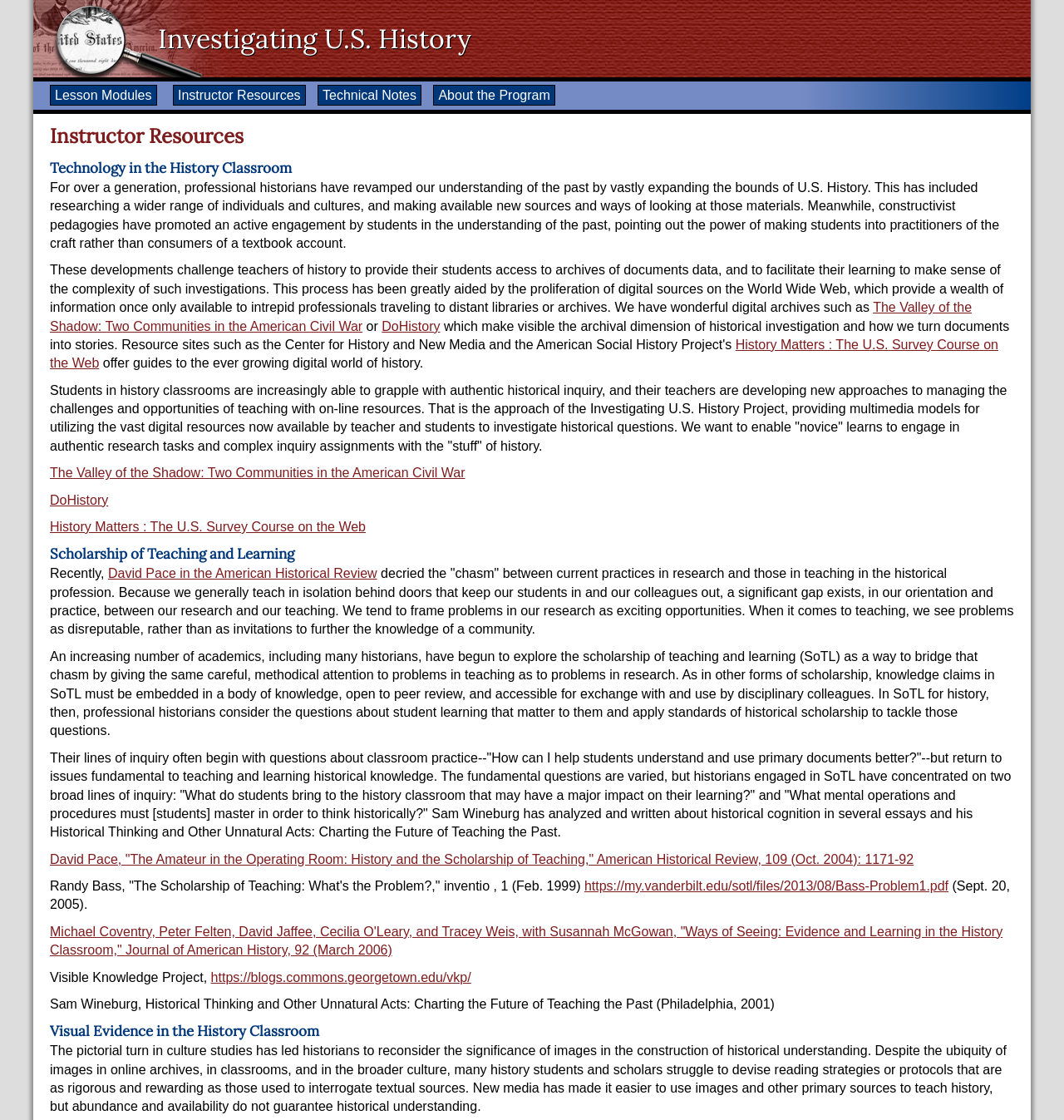Bounding box coordinates are specified in the format (top-left x, top-left y, bottom-right x, bottom-right y). All values are floating point numbers bounded between 0 and 1. Please provide the bounding box coordinate of the region this sentence describes: About the Program

[0.412, 0.079, 0.517, 0.091]